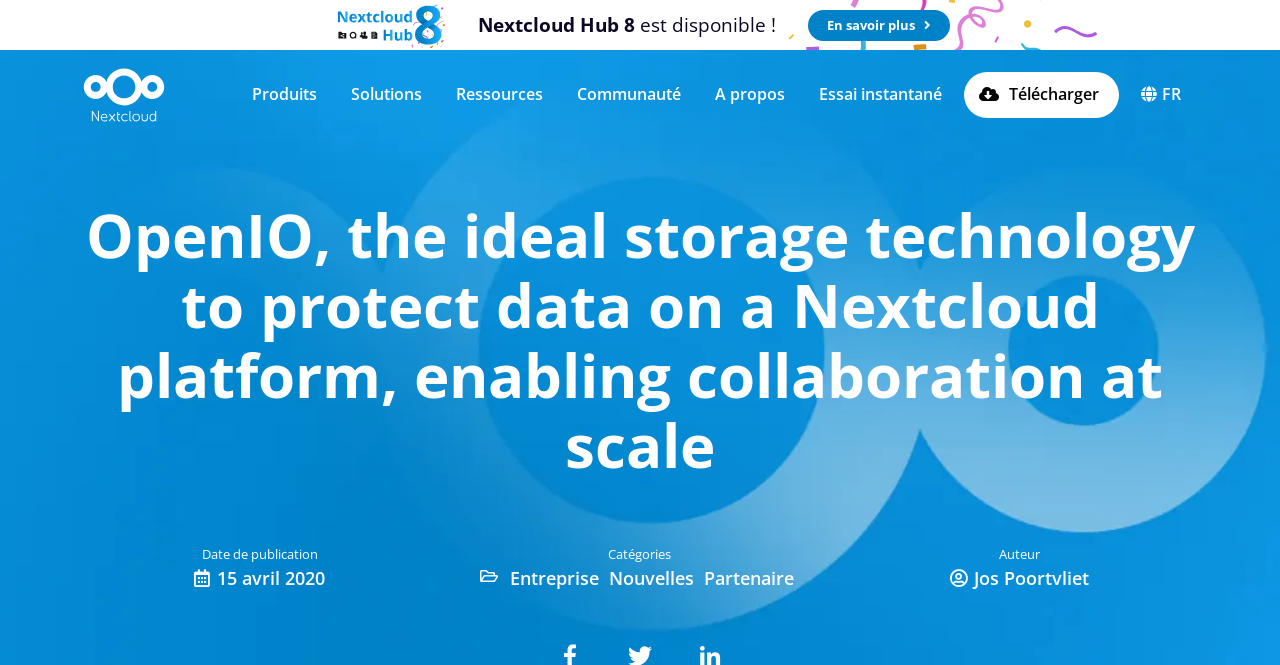Please identify the bounding box coordinates of the element I should click to complete this instruction: 'Learn more about migrating to Nextcloud'. The coordinates should be given as four float numbers between 0 and 1, like this: [left, top, right, bottom].

[0.662, 0.135, 0.812, 0.181]